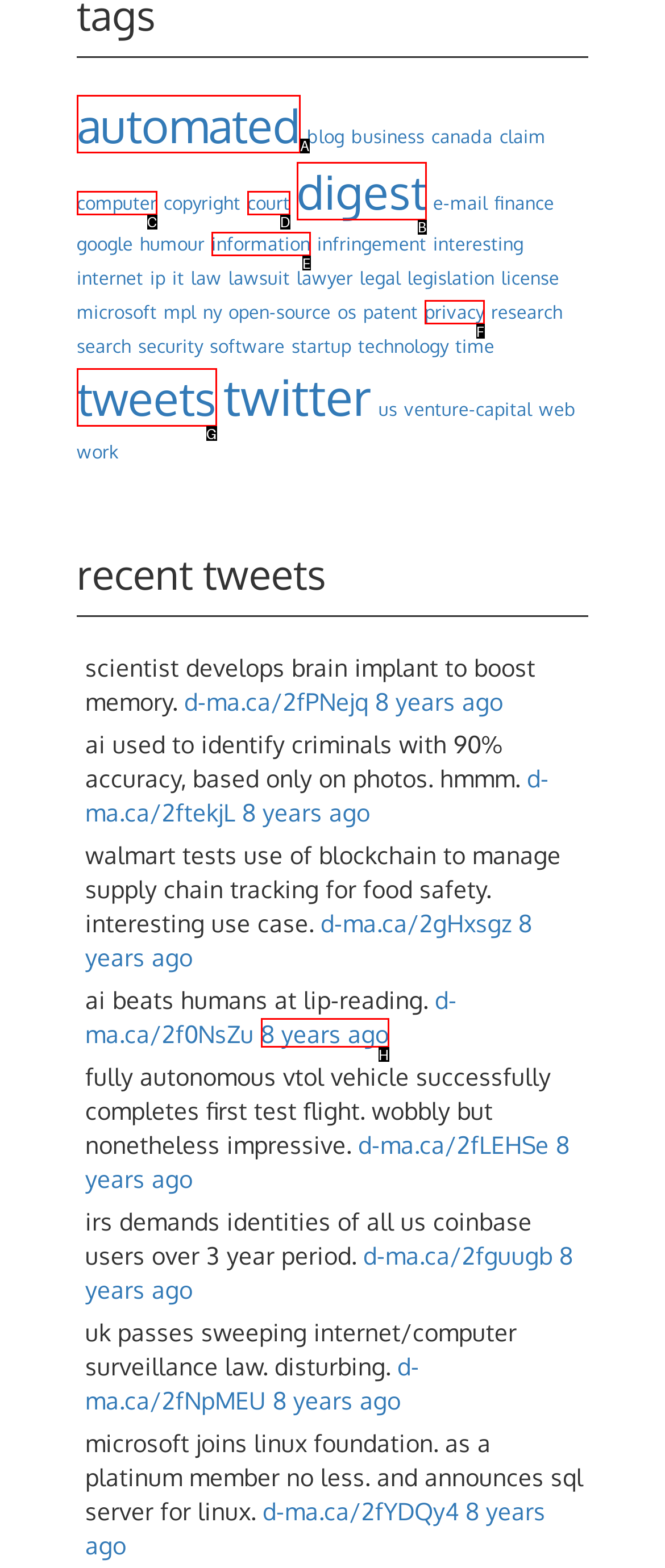Tell me which one HTML element best matches the description: automated Answer with the option's letter from the given choices directly.

A